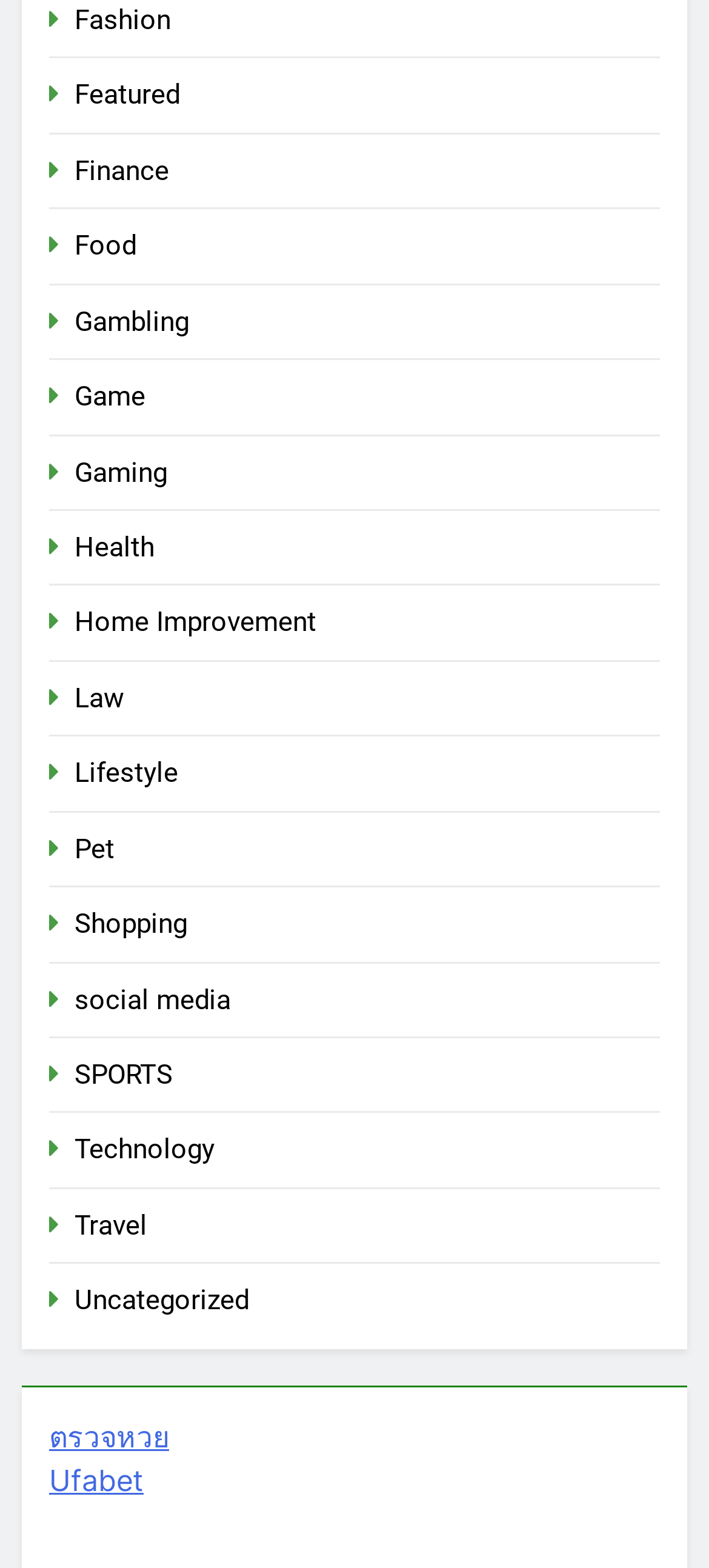How many categories start with the letter 'G' on this webpage?
From the image, respond using a single word or phrase.

3